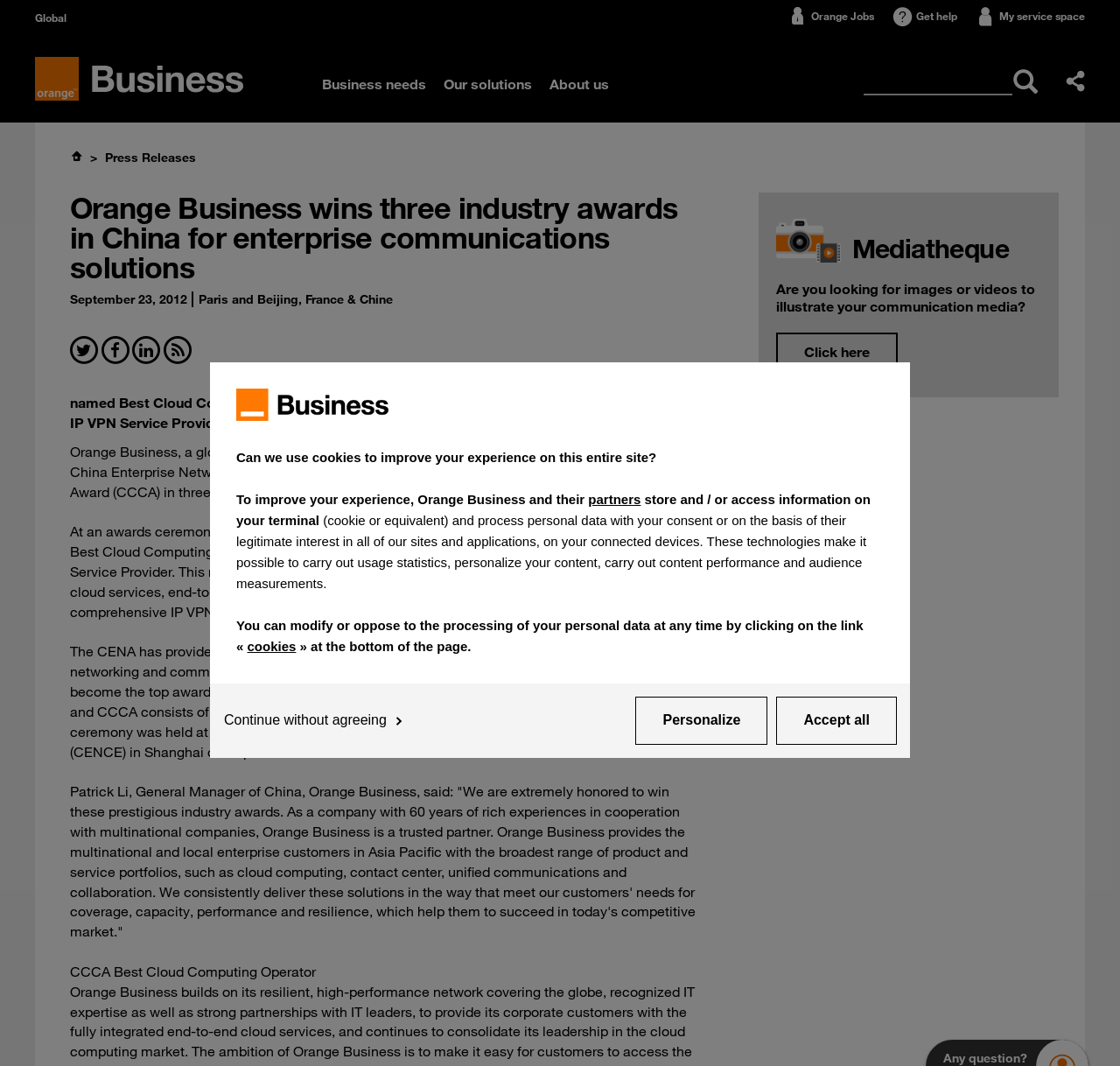Please answer the following query using a single word or phrase: 
What are the three categories in which Orange Business was awarded?

Best Cloud Computing Operator, Best Outsourcing Contact Center Provider and Best IP VPN Service Provider